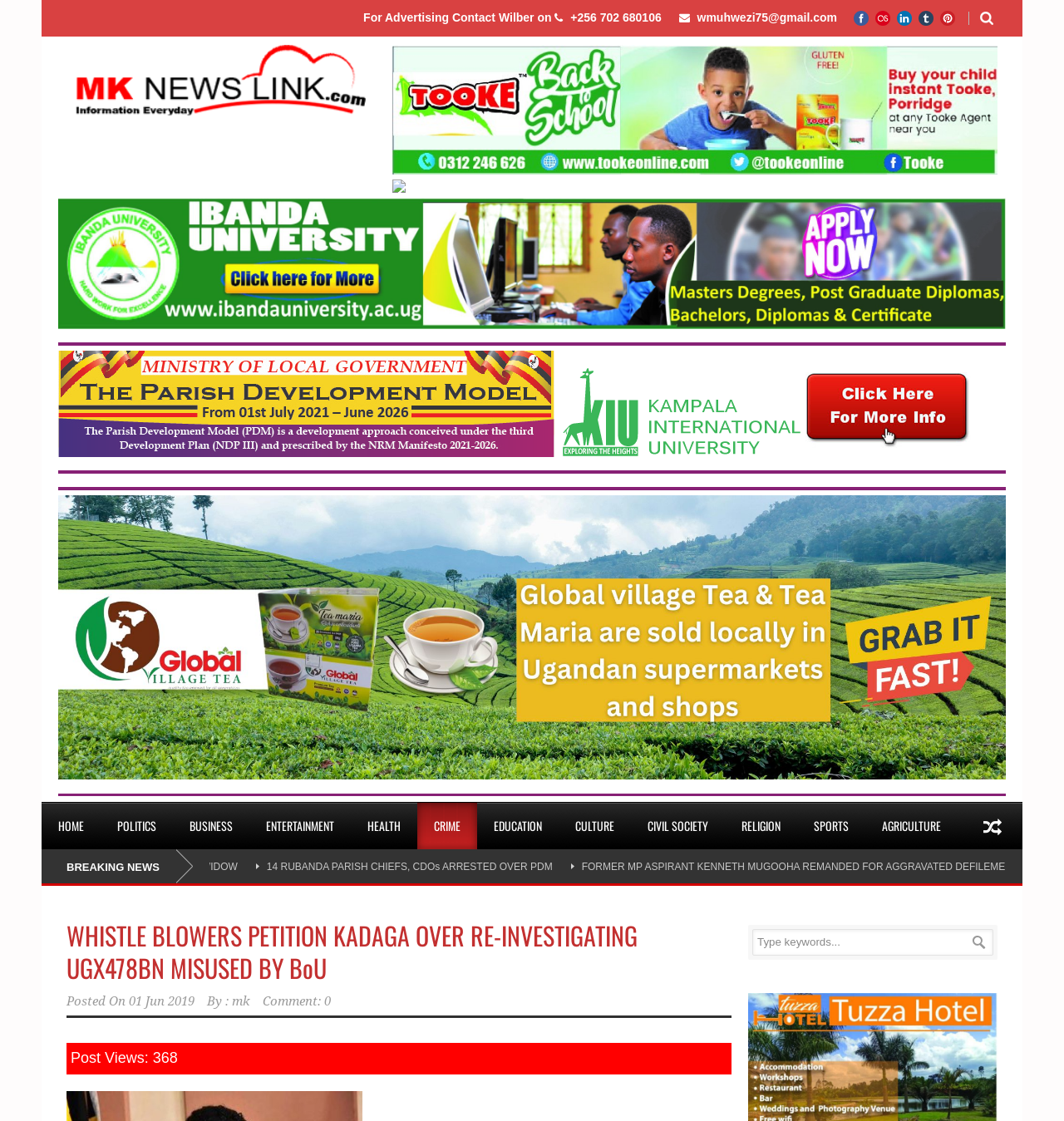Bounding box coordinates are specified in the format (top-left x, top-left y, bottom-right x, bottom-right y). All values are floating point numbers bounded between 0 and 1. Please provide the bounding box coordinate of the region this sentence describes: Entertainment

[0.234, 0.716, 0.33, 0.757]